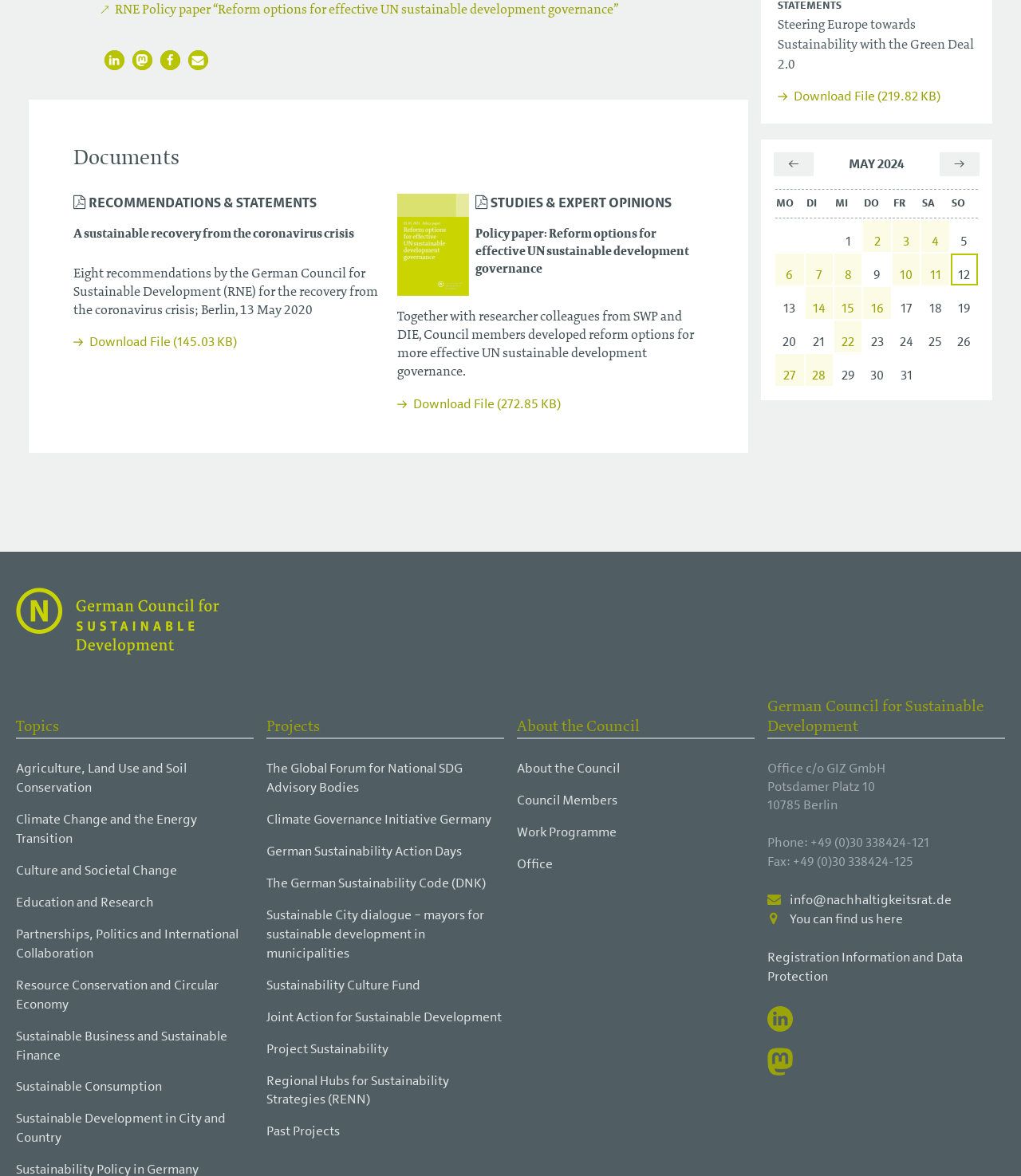How many documents are listed?
Look at the image and answer with only one word or phrase.

3